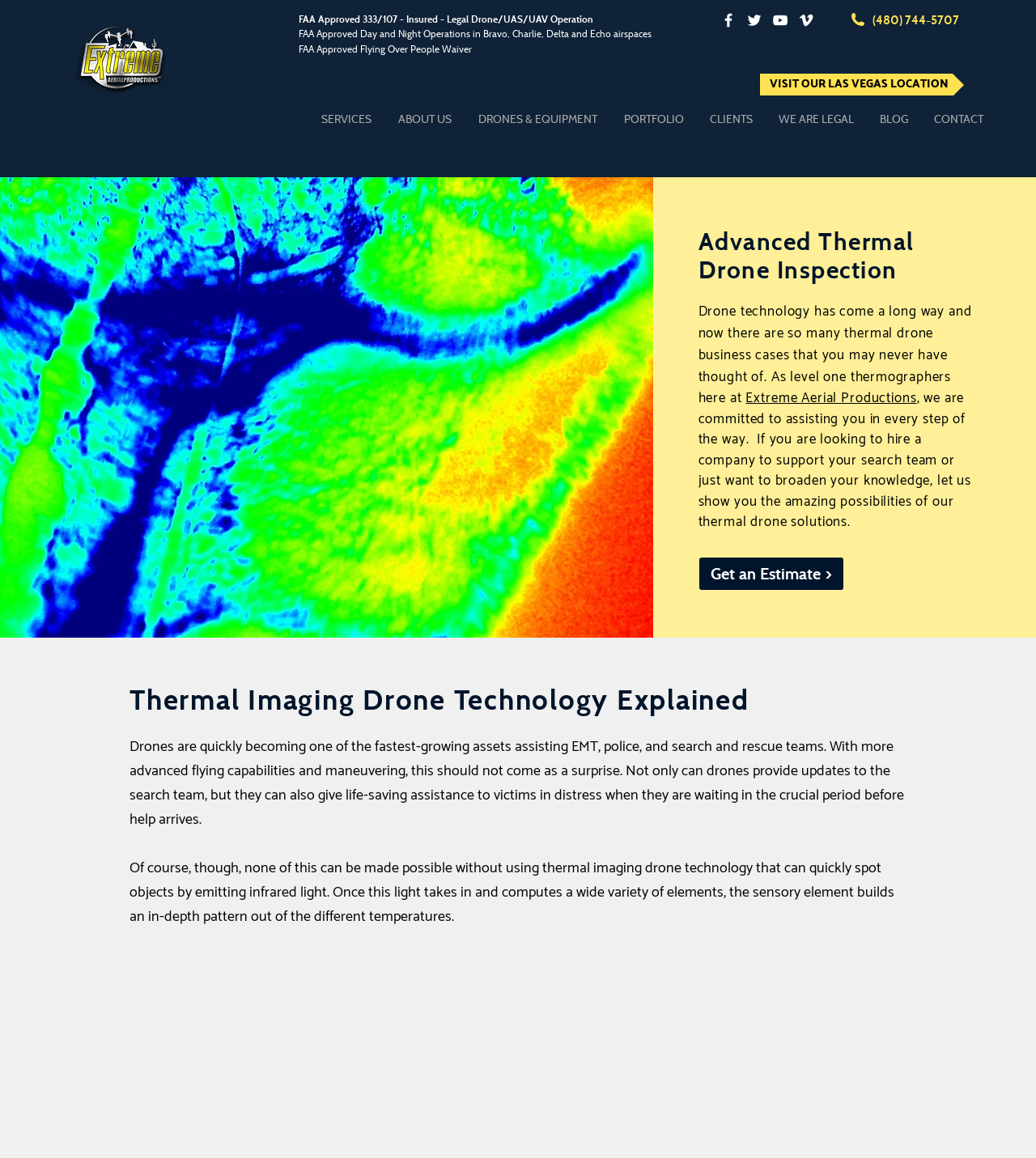Respond with a single word or short phrase to the following question: 
What is the technology used by the drones on the webpage?

thermal imaging